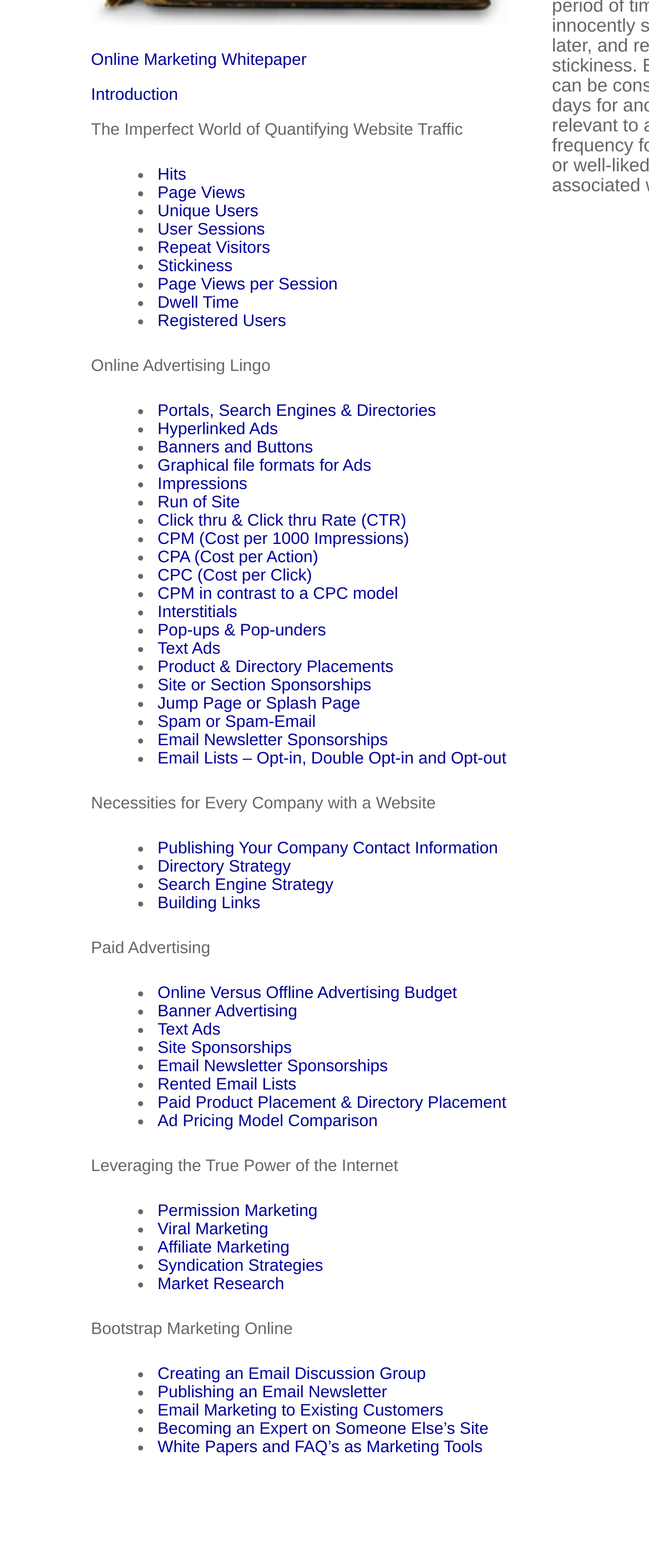For the following element description, predict the bounding box coordinates in the format (top-left x, top-left y, bottom-right x, bottom-right y). All values should be floating point numbers between 0 and 1. Description: Stickiness

[0.243, 0.164, 0.358, 0.176]